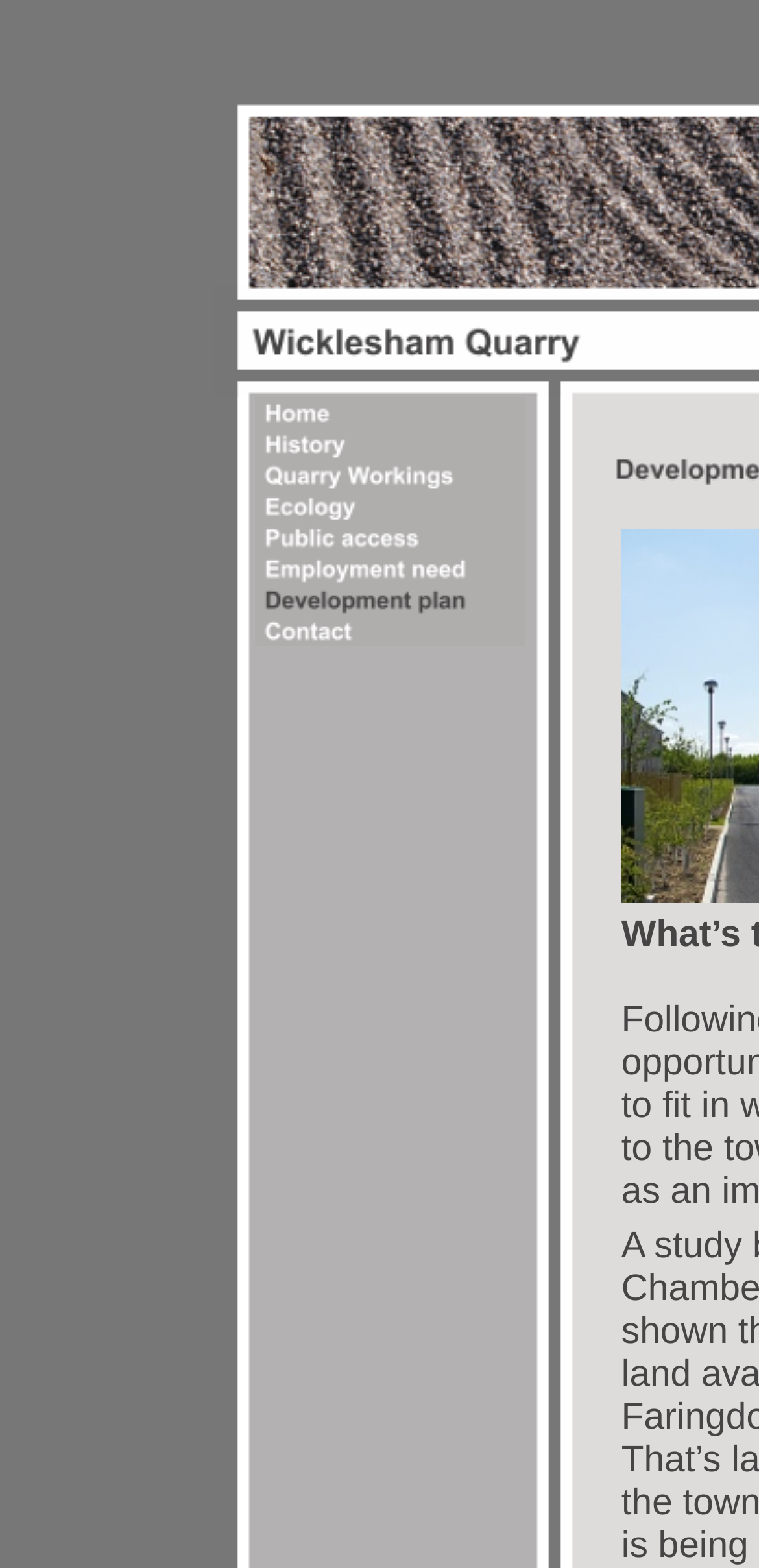Please identify the bounding box coordinates of the element's region that I should click in order to complete the following instruction: "Click on Home". The bounding box coordinates consist of four float numbers between 0 and 1, i.e., [left, top, right, bottom].

[0.335, 0.258, 0.691, 0.277]